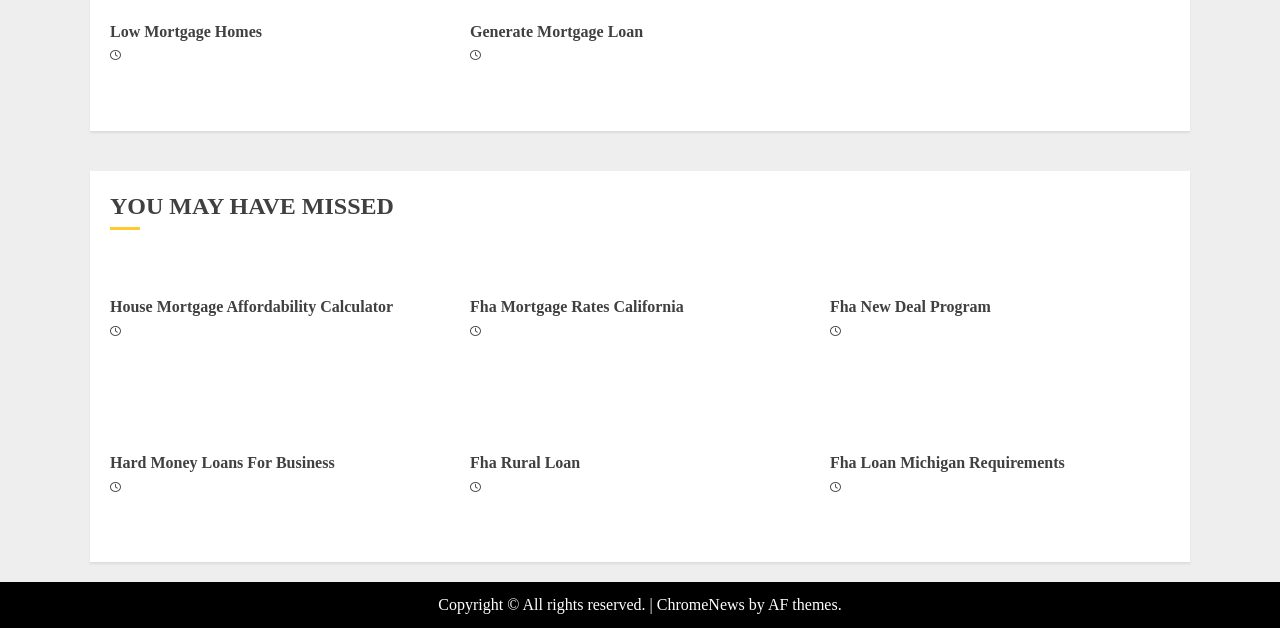How many links are there under 'YOU MAY HAVE MISSED'?
Refer to the screenshot and answer in one word or phrase.

5